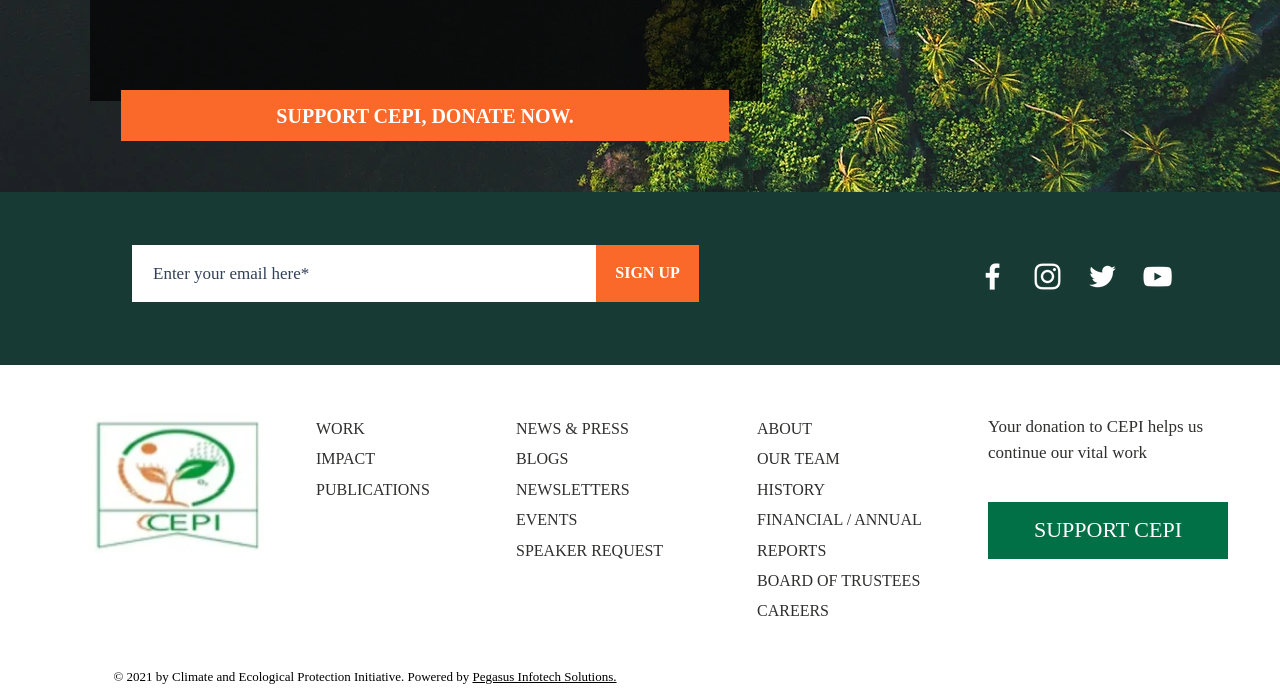Extract the bounding box coordinates of the UI element described: "Pegasus Infotech Solutions.". Provide the coordinates in the format [left, top, right, bottom] with values ranging from 0 to 1.

[0.369, 0.968, 0.482, 0.989]